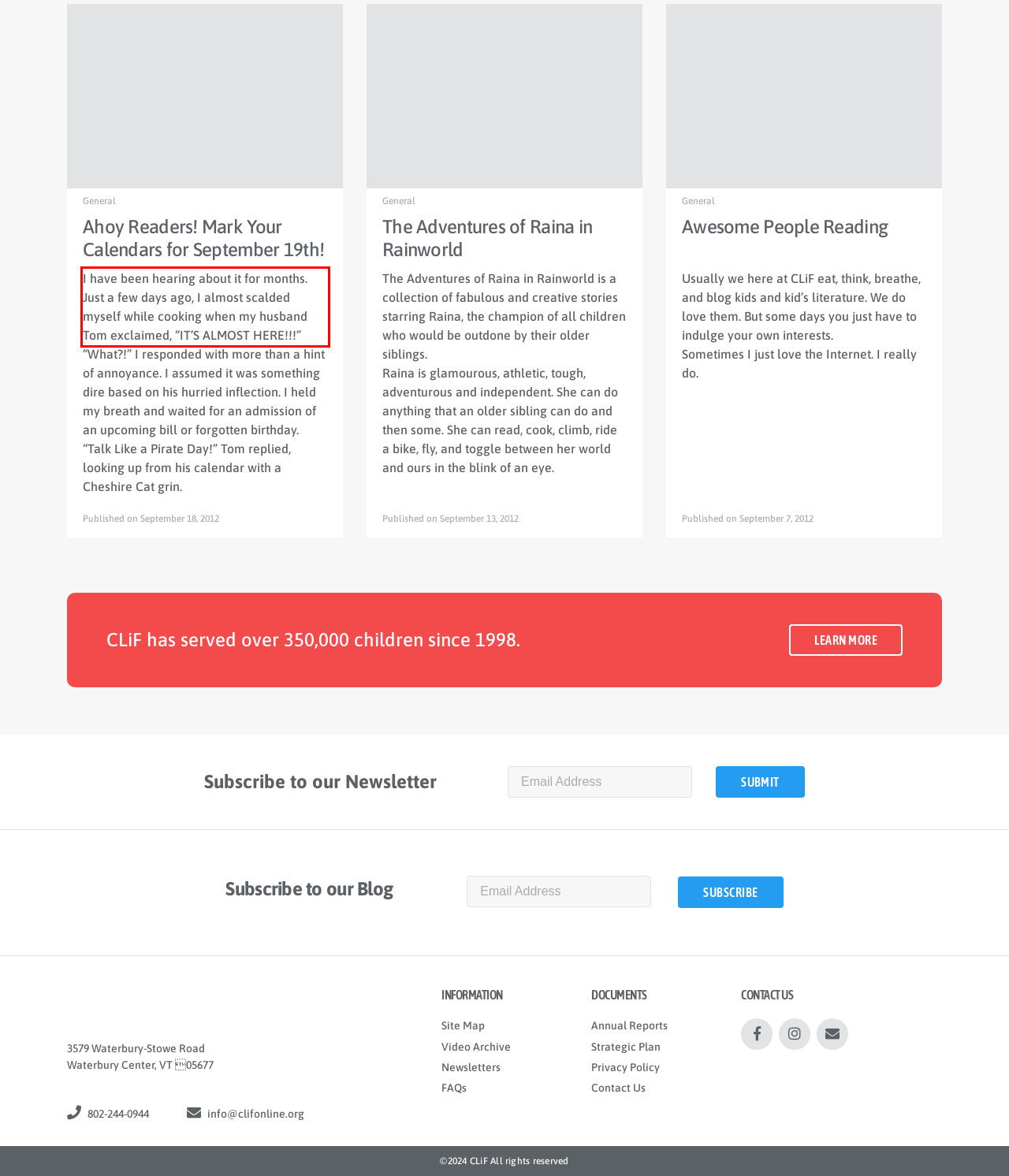Perform OCR on the text inside the red-bordered box in the provided screenshot and output the content.

I have been hearing about it for months. Just a few days ago, I almost scalded myself while cooking when my husband Tom exclaimed, “IT’S ALMOST HERE!!!”